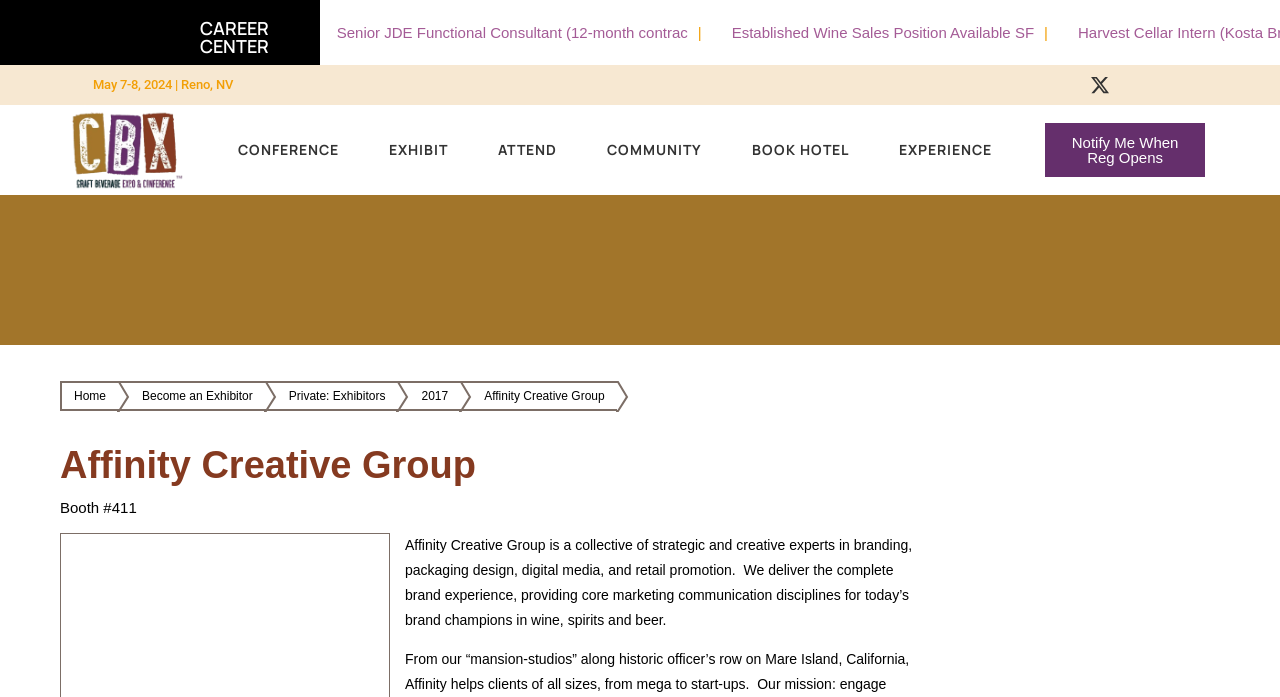Please identify the bounding box coordinates of the element's region that I should click in order to complete the following instruction: "Apply for Senior JDE Functional Consultant job". The bounding box coordinates consist of four float numbers between 0 and 1, i.e., [left, top, right, bottom].

[0.194, 0.034, 0.469, 0.058]